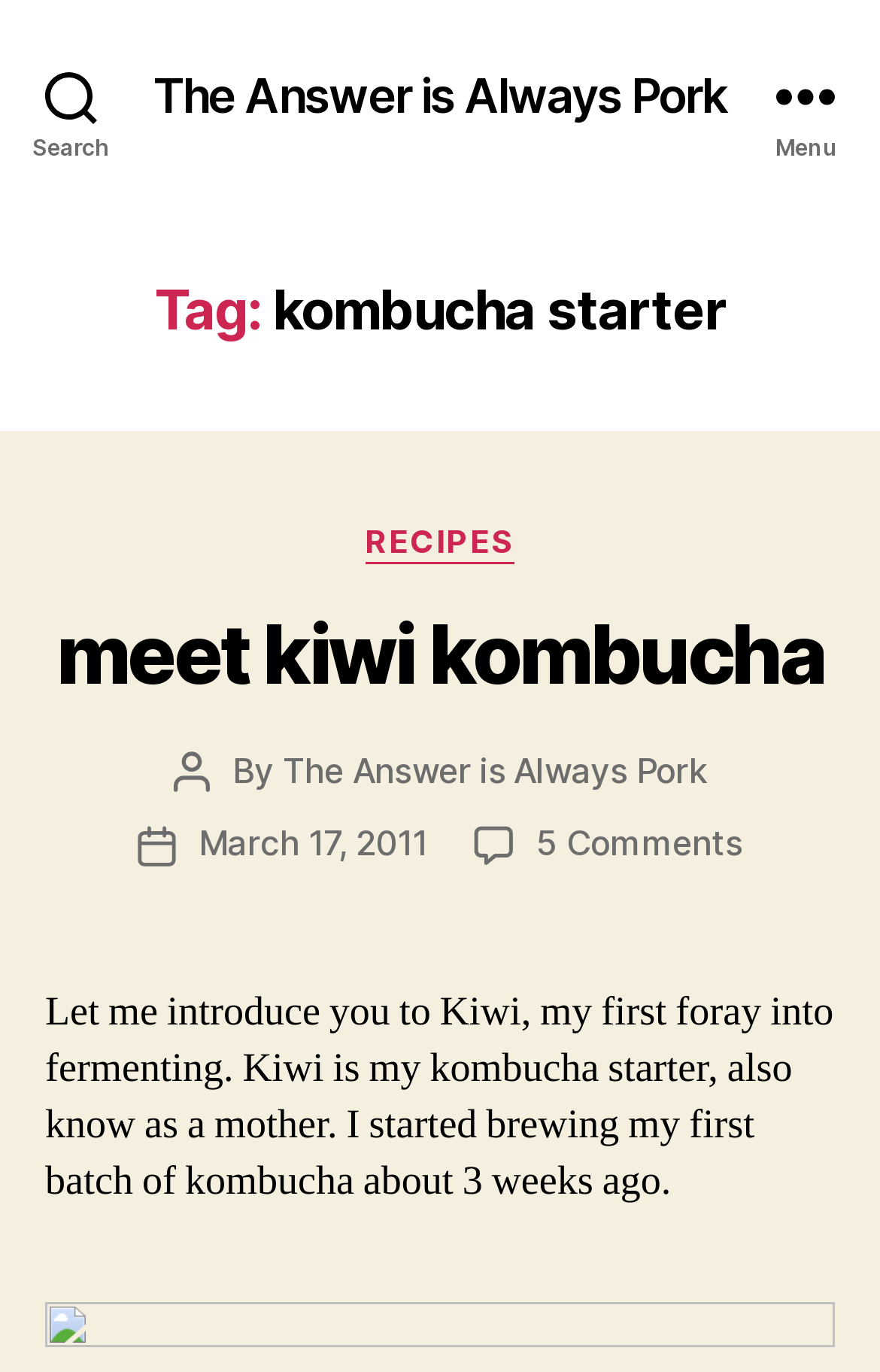Highlight the bounding box coordinates of the element you need to click to perform the following instruction: "View the post from March 17, 2011."

[0.226, 0.599, 0.486, 0.63]